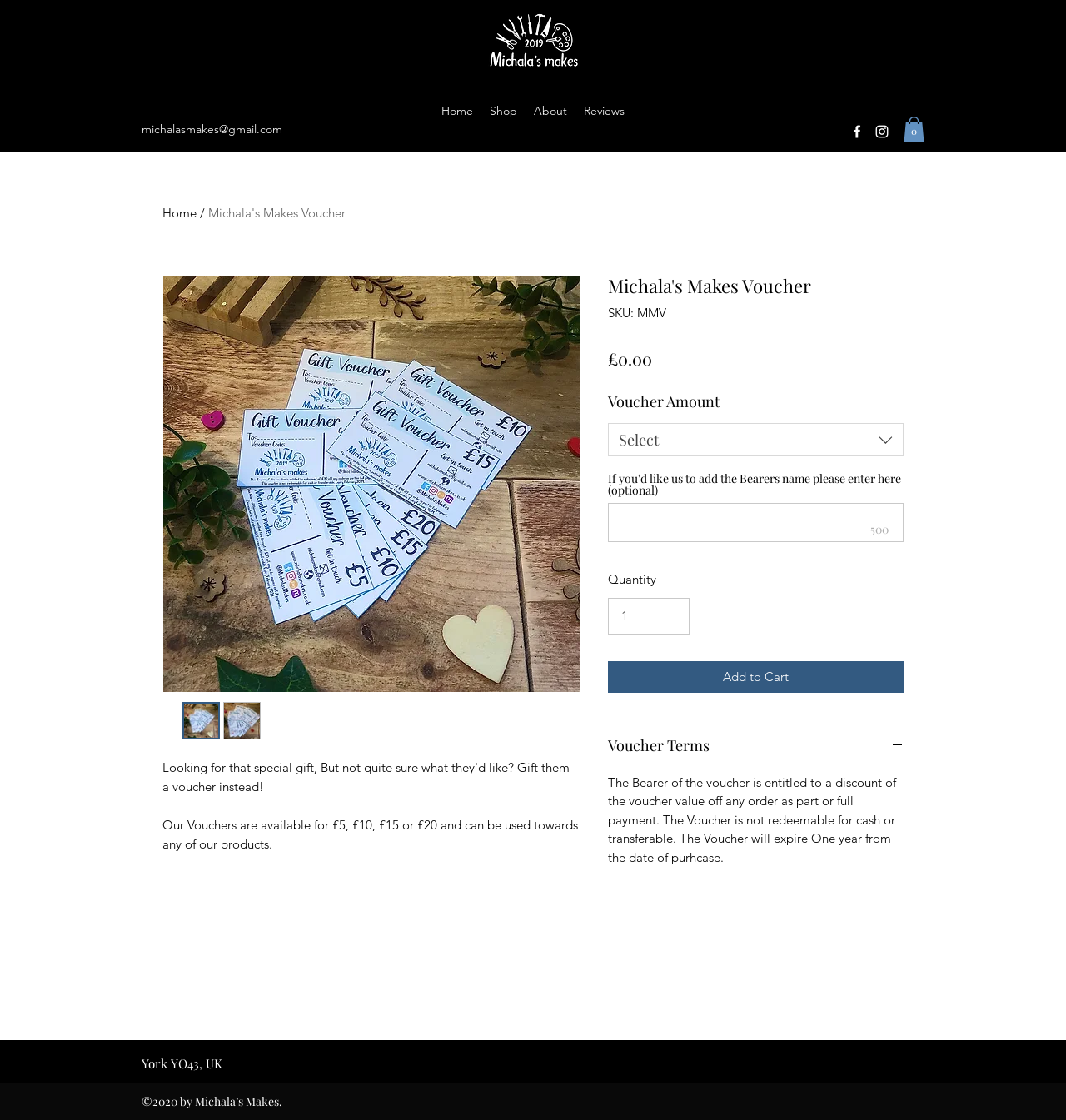Identify the main heading of the webpage and provide its text content.

Michala's Makes Voucher